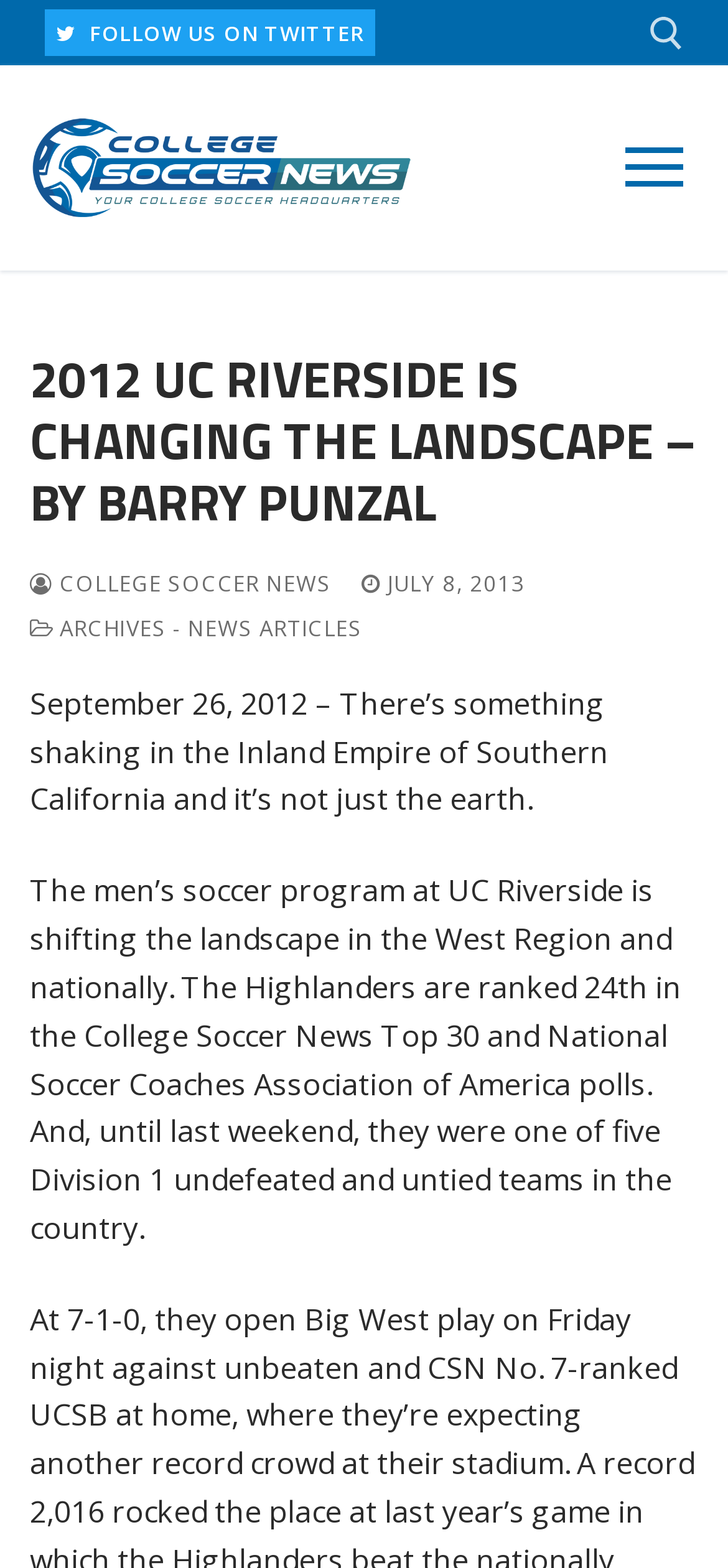Pinpoint the bounding box coordinates of the element that must be clicked to accomplish the following instruction: "Follow us on Twitter". The coordinates should be in the format of four float numbers between 0 and 1, i.e., [left, top, right, bottom].

[0.062, 0.006, 0.515, 0.036]